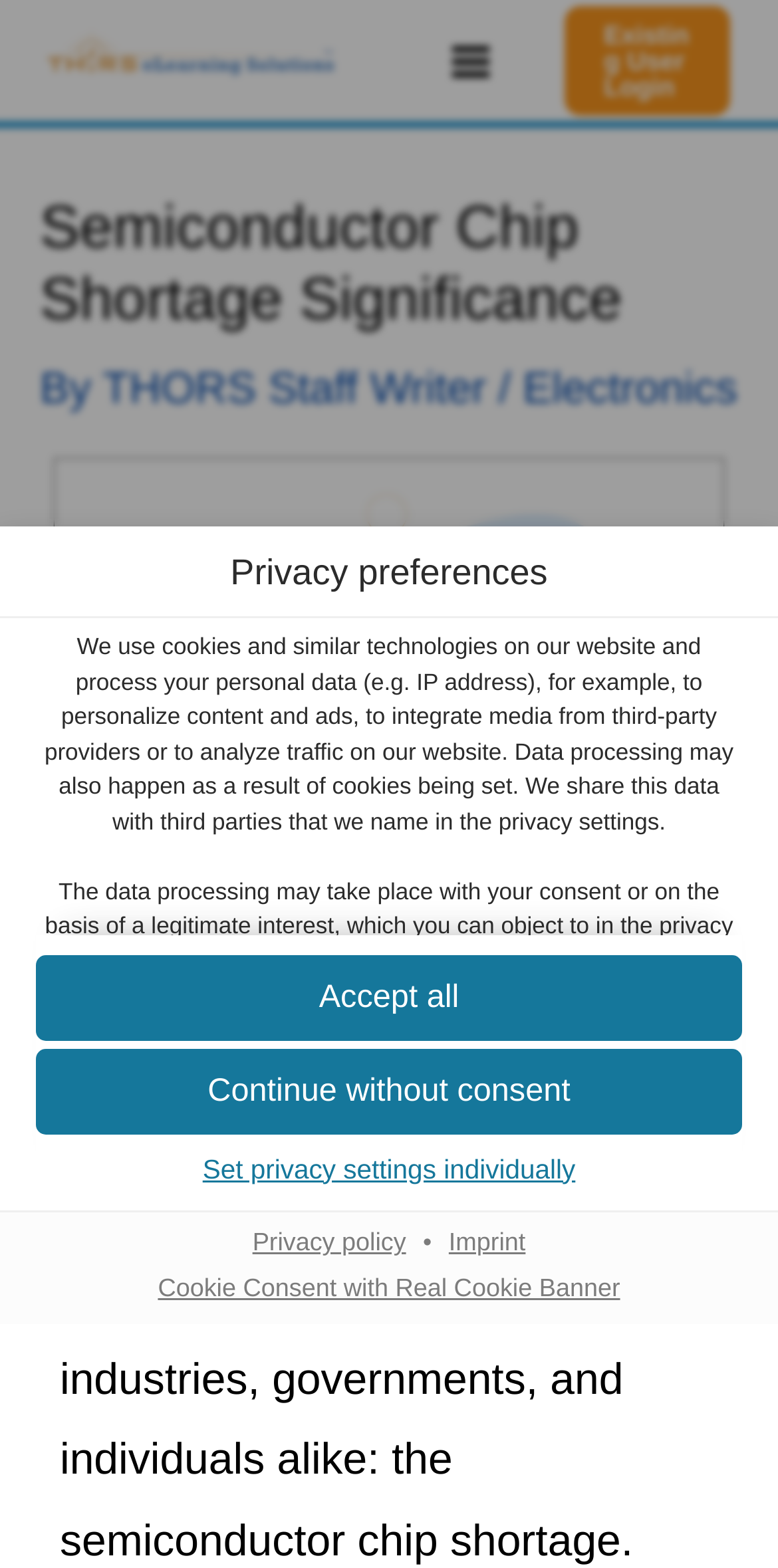Determine the heading of the webpage and extract its text content.

Semiconductor Chip Shortage Significance